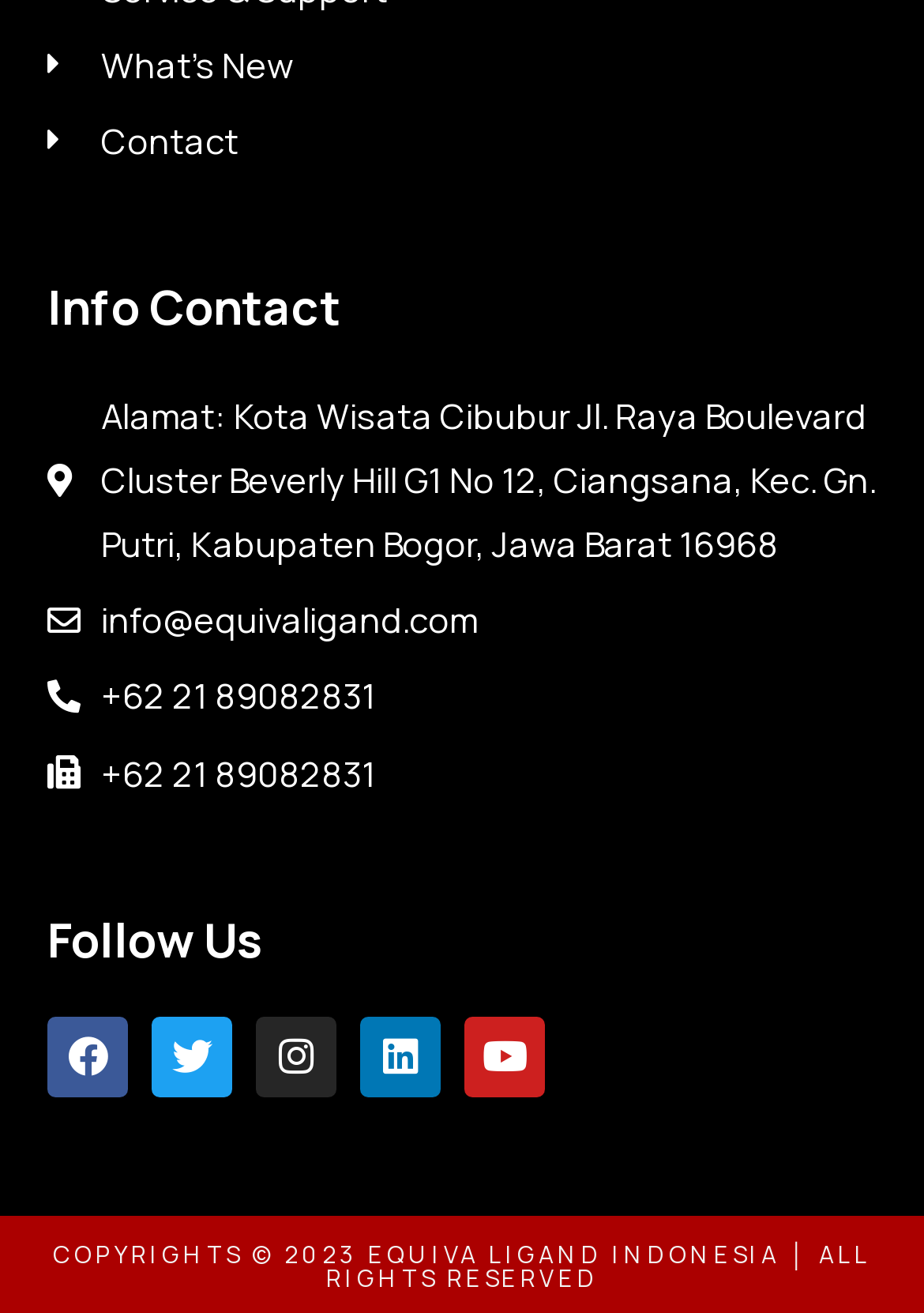Determine the bounding box coordinates of the clickable element to achieve the following action: 'Go to next slide'. Provide the coordinates as four float values between 0 and 1, formatted as [left, top, right, bottom].

None